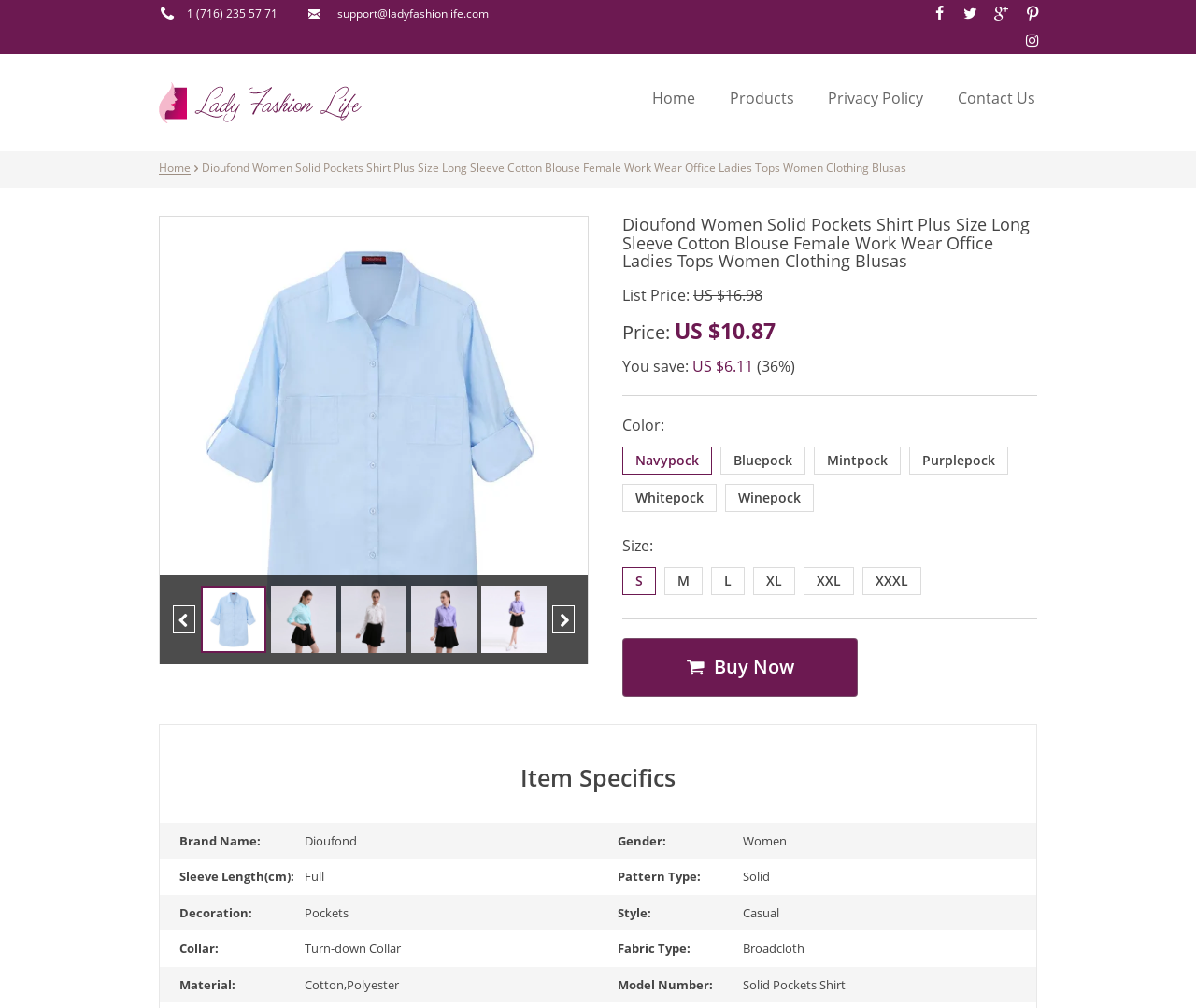What is the price of the product?
Analyze the image and provide a thorough answer to the question.

I found the price by looking at the 'List Price:' and 'You save:' sections, which indicate that the original price is US $16.98 and the discounted price is US $10.87.